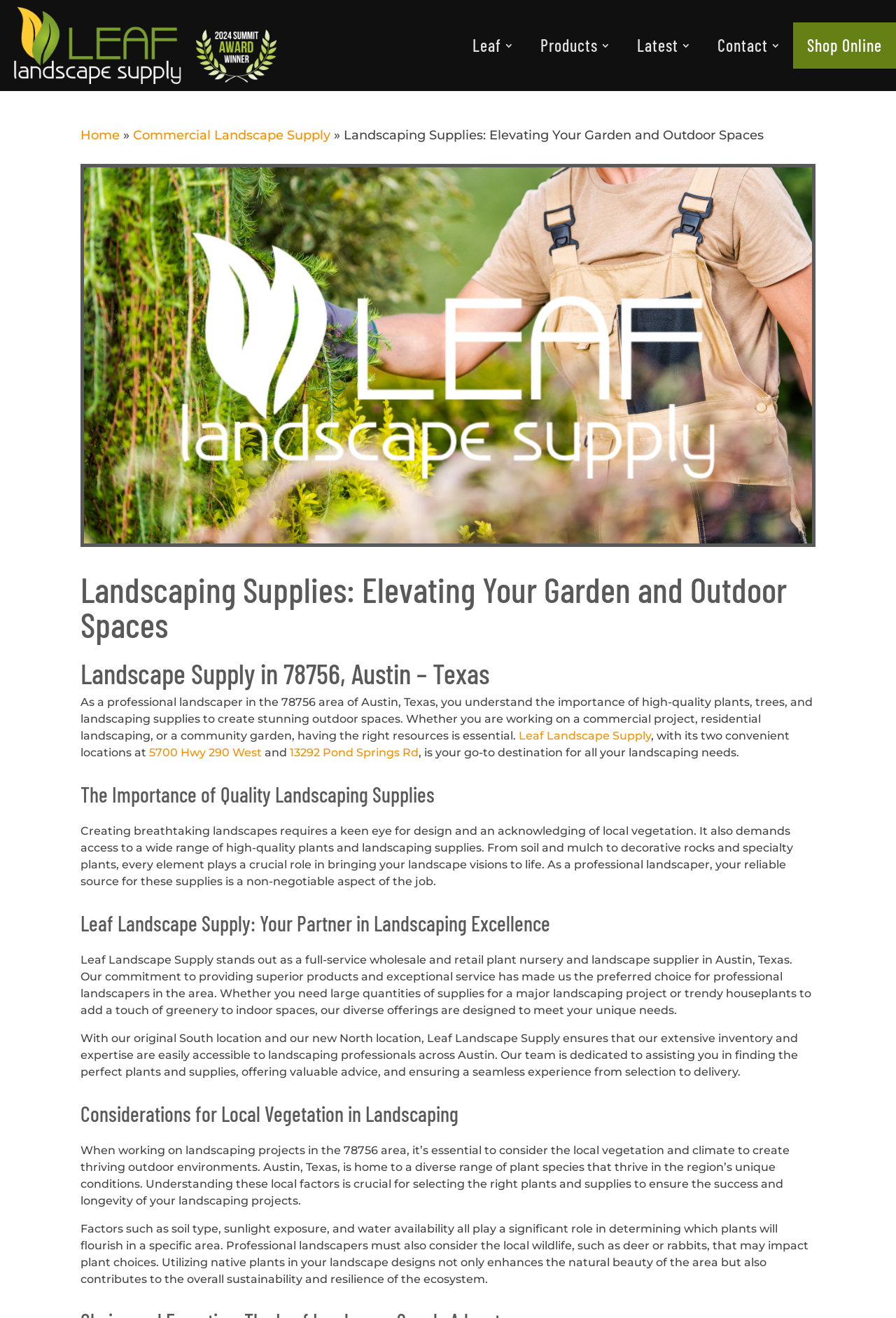Please predict the bounding box coordinates of the element's region where a click is necessary to complete the following instruction: "Enter your name". The coordinates should be represented by four float numbers between 0 and 1, i.e., [left, top, right, bottom].

None